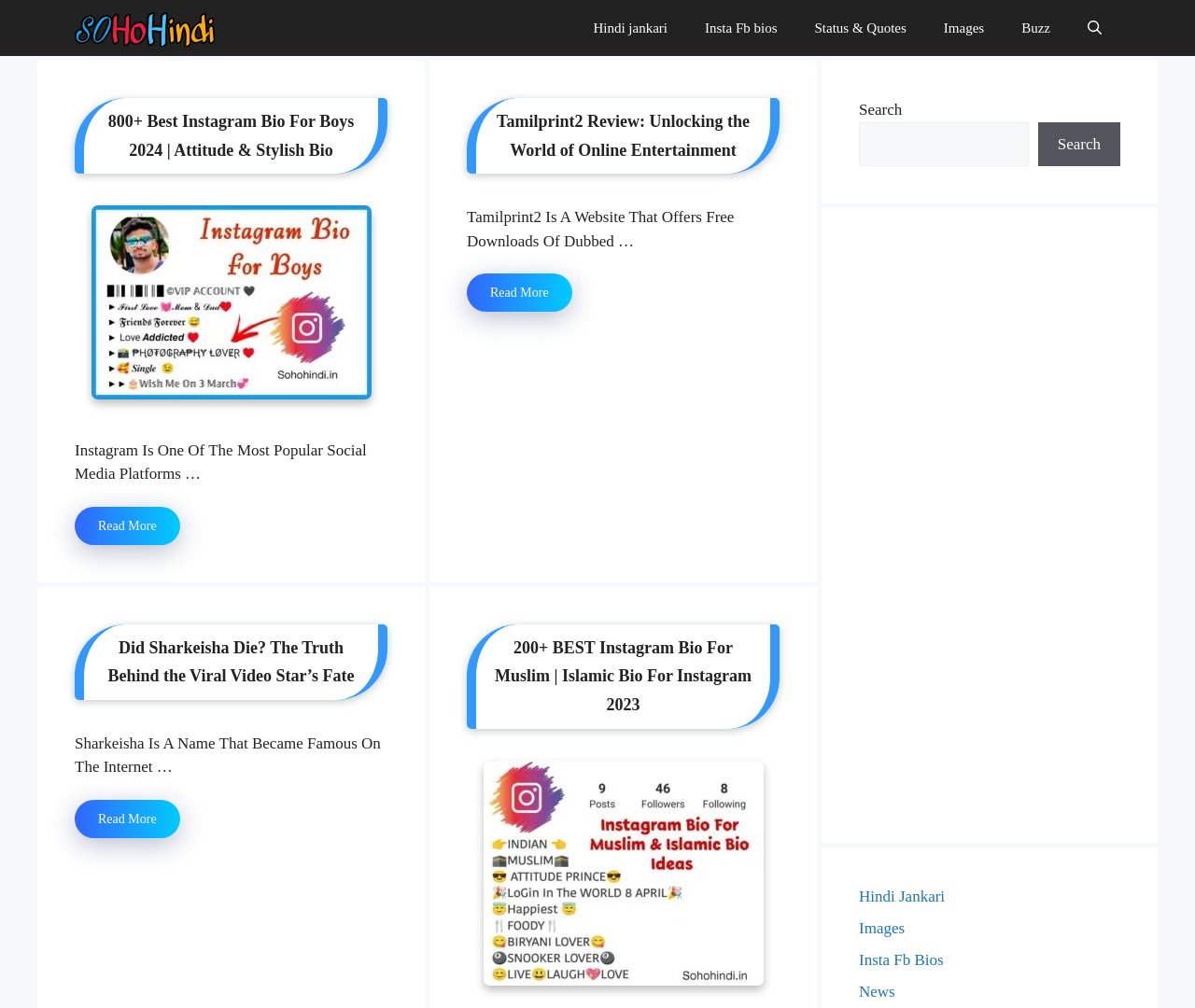Please indicate the bounding box coordinates of the element's region to be clicked to achieve the instruction: "Go to Hindi Jankari page". Provide the coordinates as four float numbers between 0 and 1, i.e., [left, top, right, bottom].

[0.481, 0.0, 0.574, 0.056]